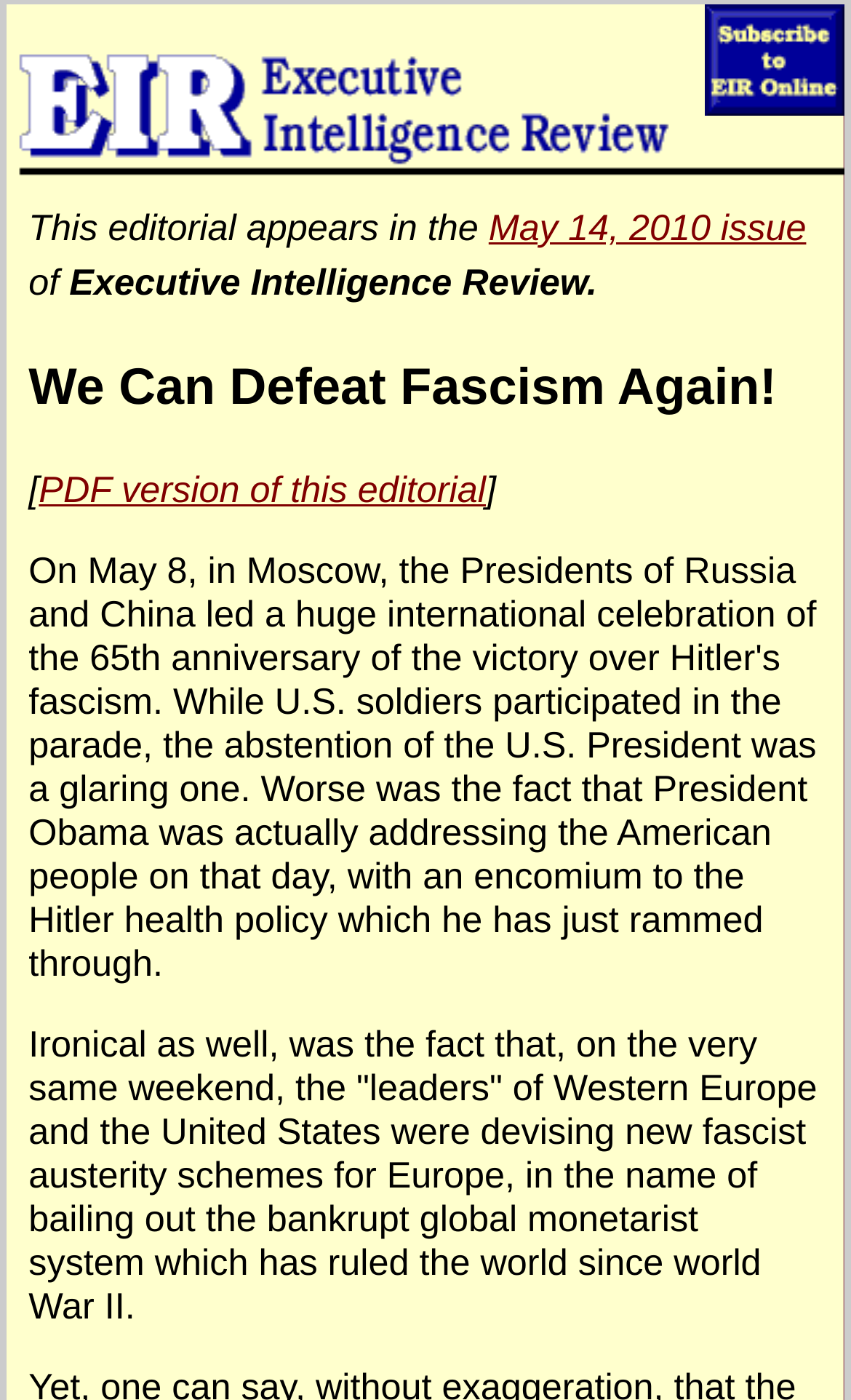What is the purpose of the link at the top right?
Can you offer a detailed and complete answer to this question?

I found the answer by looking at the link element with the text 'Subscribe to EIR Online' at coordinates [0.828, 0.003, 0.992, 0.092]. This link is likely for subscribing to EIR Online.